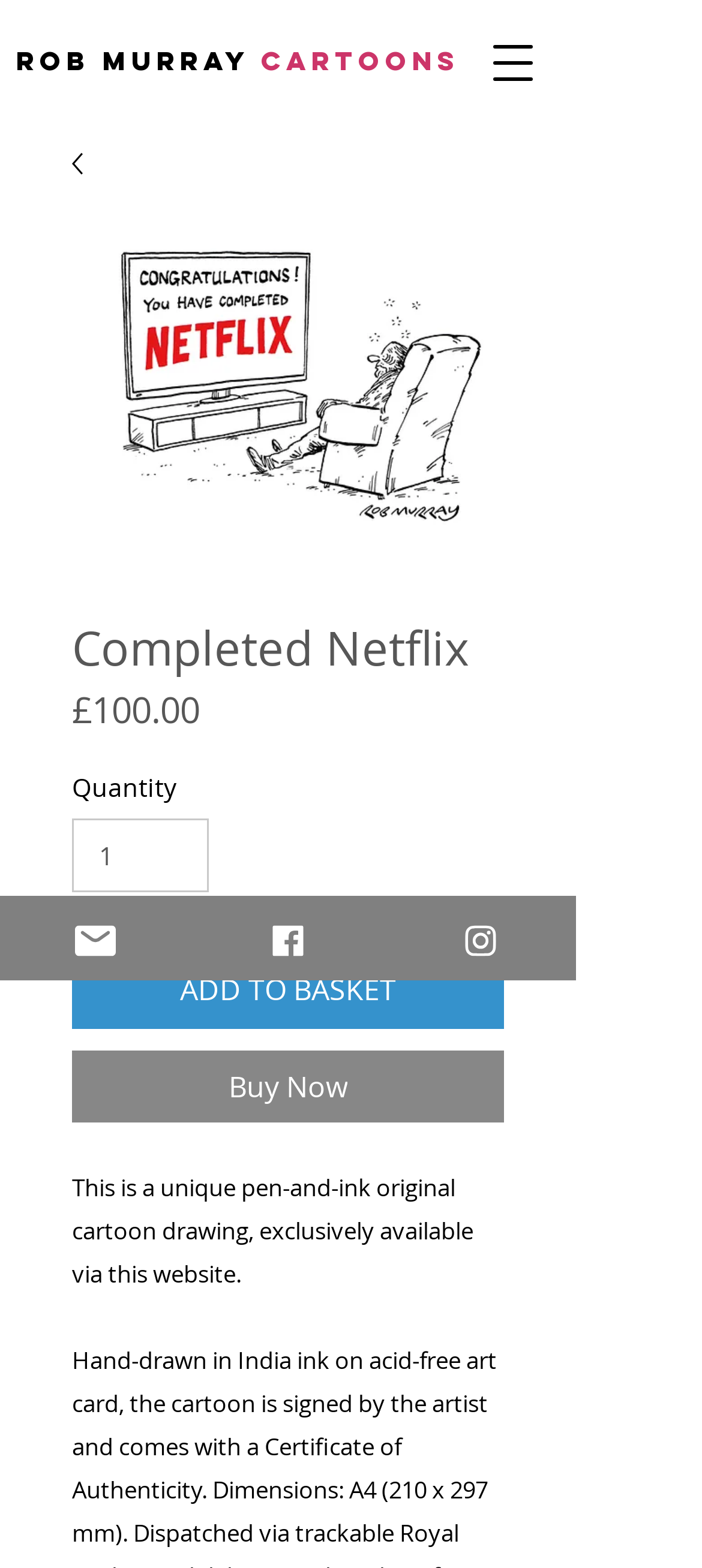What is the price of the cartoon drawing?
Make sure to answer the question with a detailed and comprehensive explanation.

I found the price of the cartoon drawing by looking at the text next to the 'Price' label, which is £100.00.